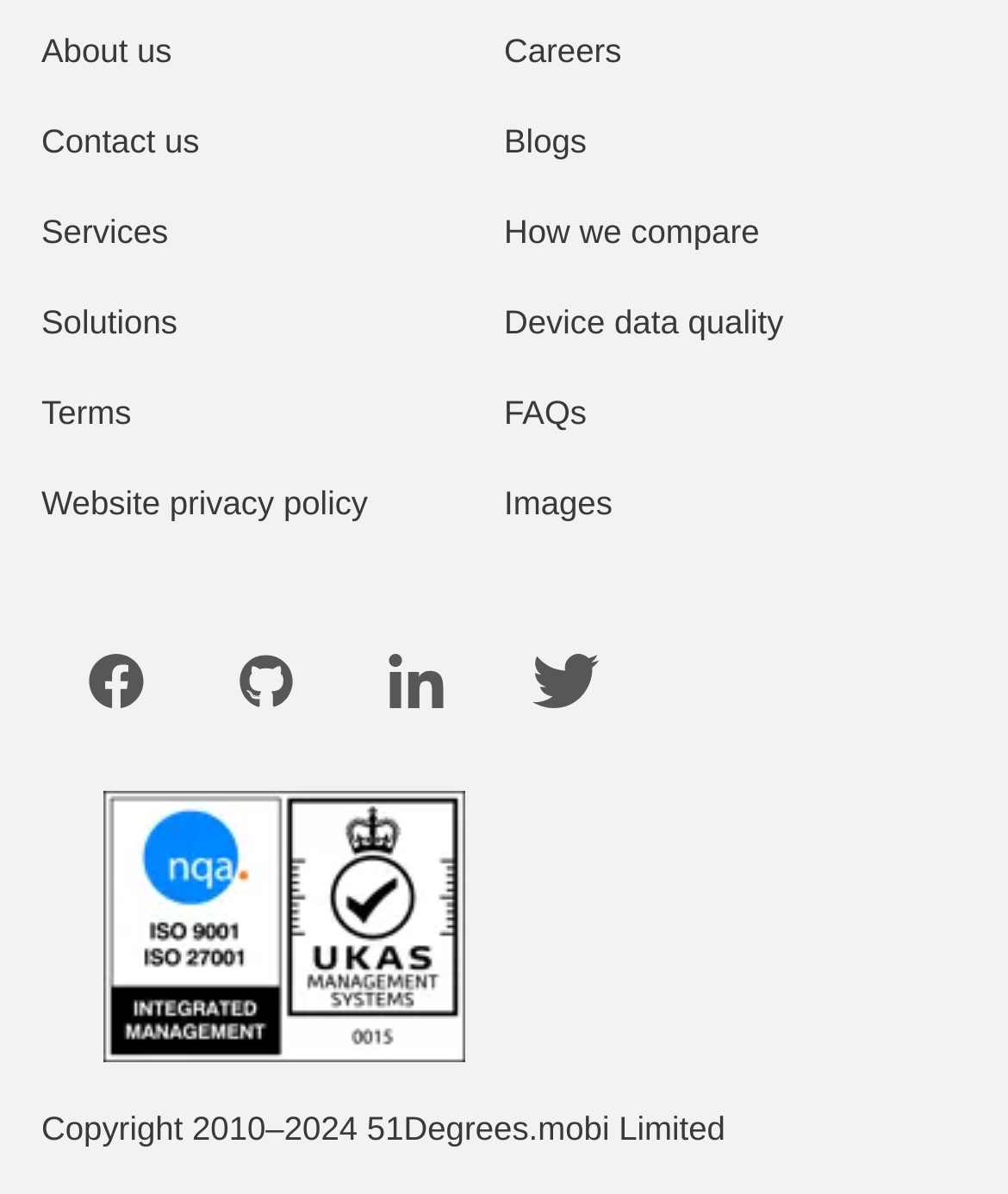Identify the bounding box coordinates necessary to click and complete the given instruction: "View Careers page".

[0.5, 0.025, 0.617, 0.057]